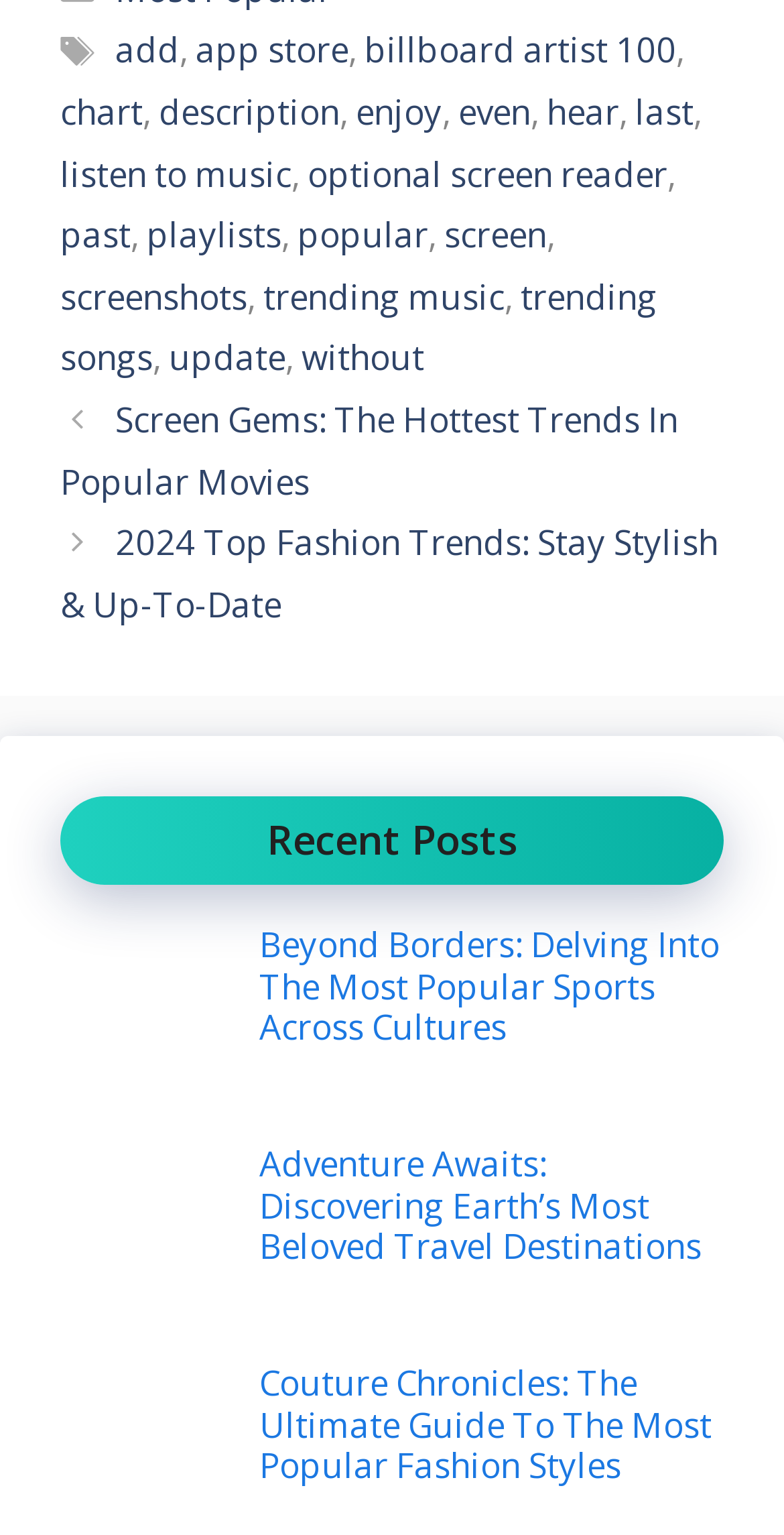Can you find the bounding box coordinates of the area I should click to execute the following instruction: "view the 'Most Popular Sports' image"?

[0.077, 0.603, 0.305, 0.72]